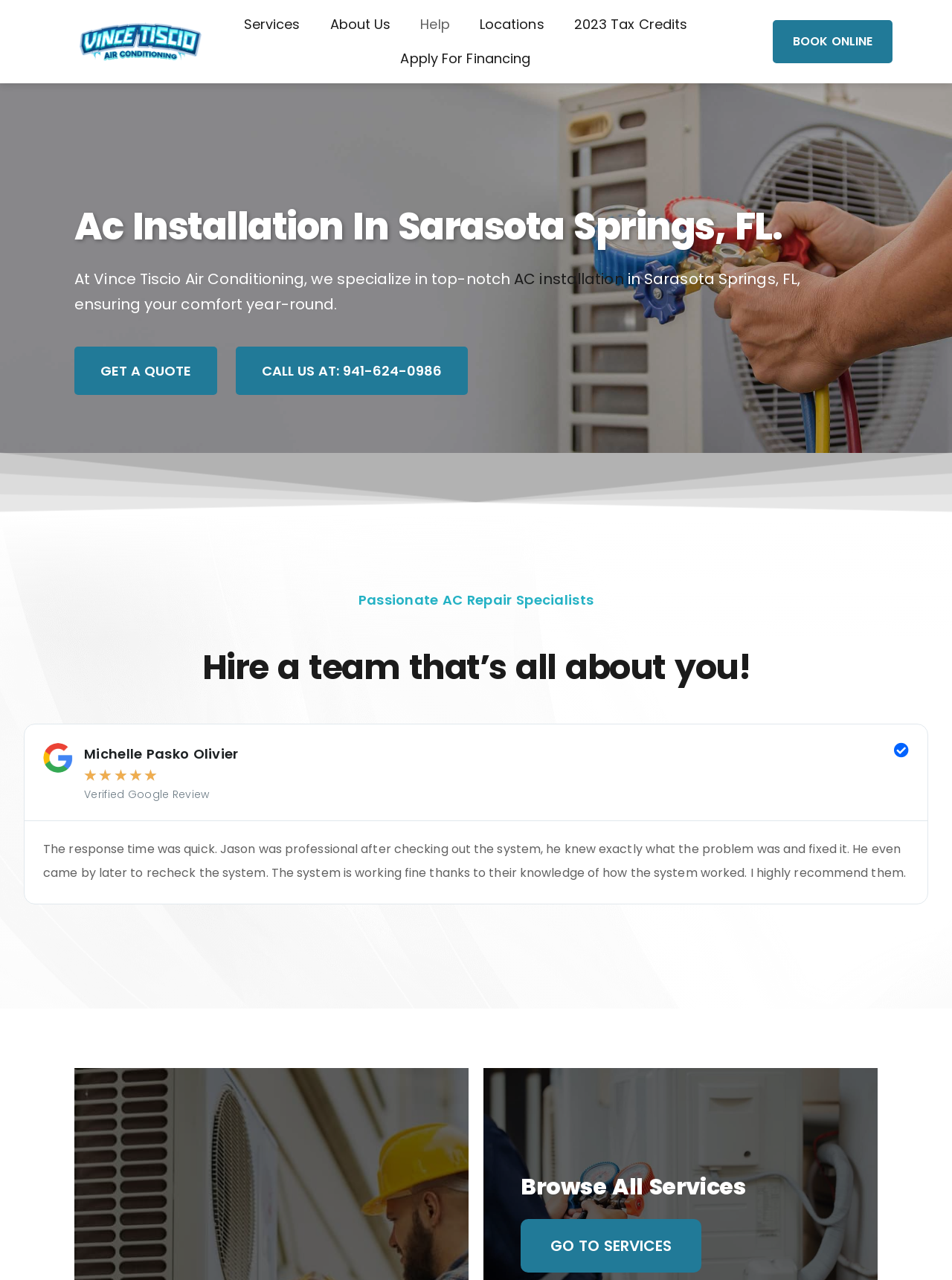Please analyze the image and provide a thorough answer to the question:
What is the company name?

I found the company name by looking at the top-left corner of the webpage, where there is a link and an image with the same name 'Vince Tiscio Air Conditioning'.